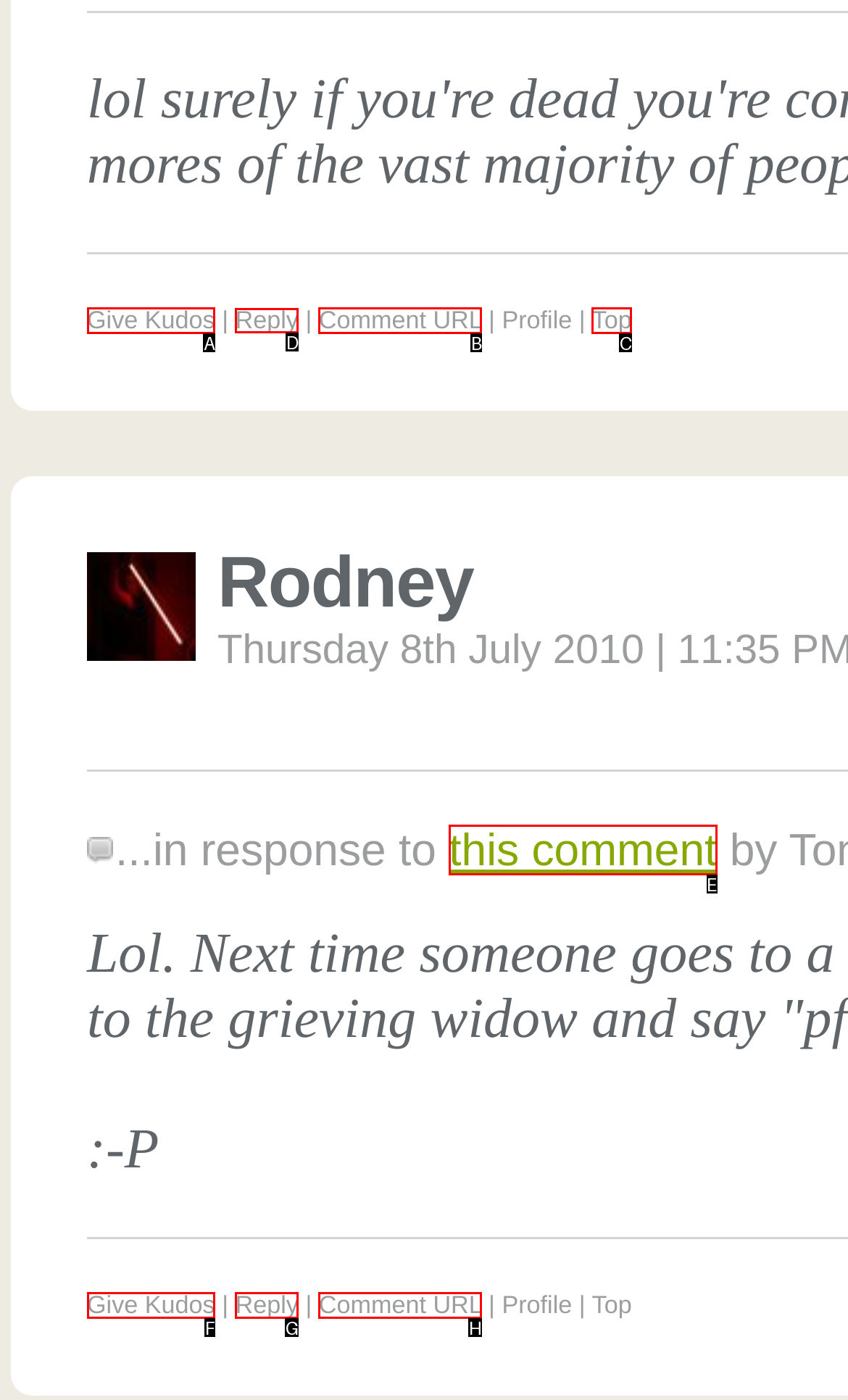Which lettered option should I select to achieve the task: Reply to the comment according to the highlighted elements in the screenshot?

D